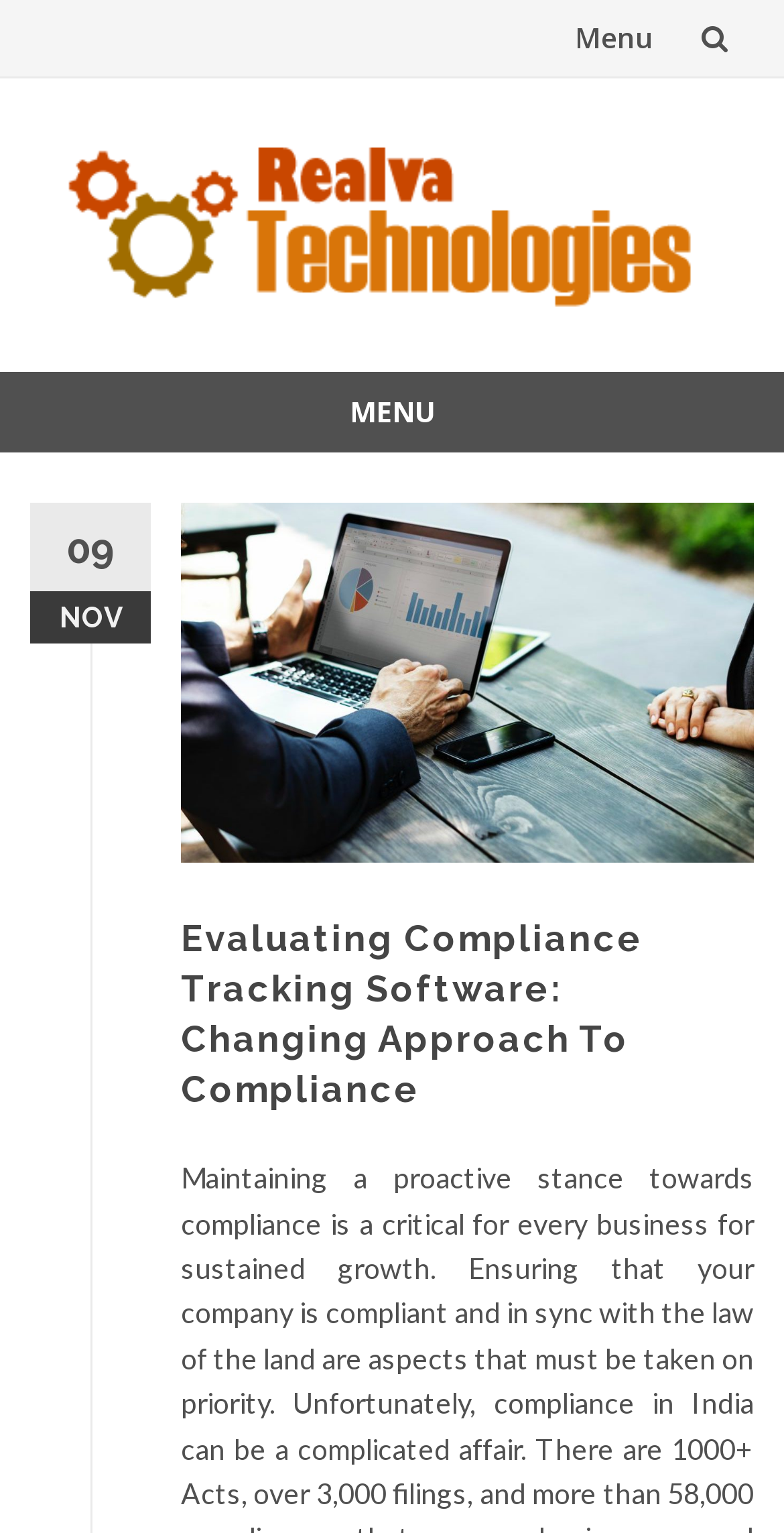Please find the bounding box for the UI element described by: "Menu".

[0.7, 0.0, 0.867, 0.05]